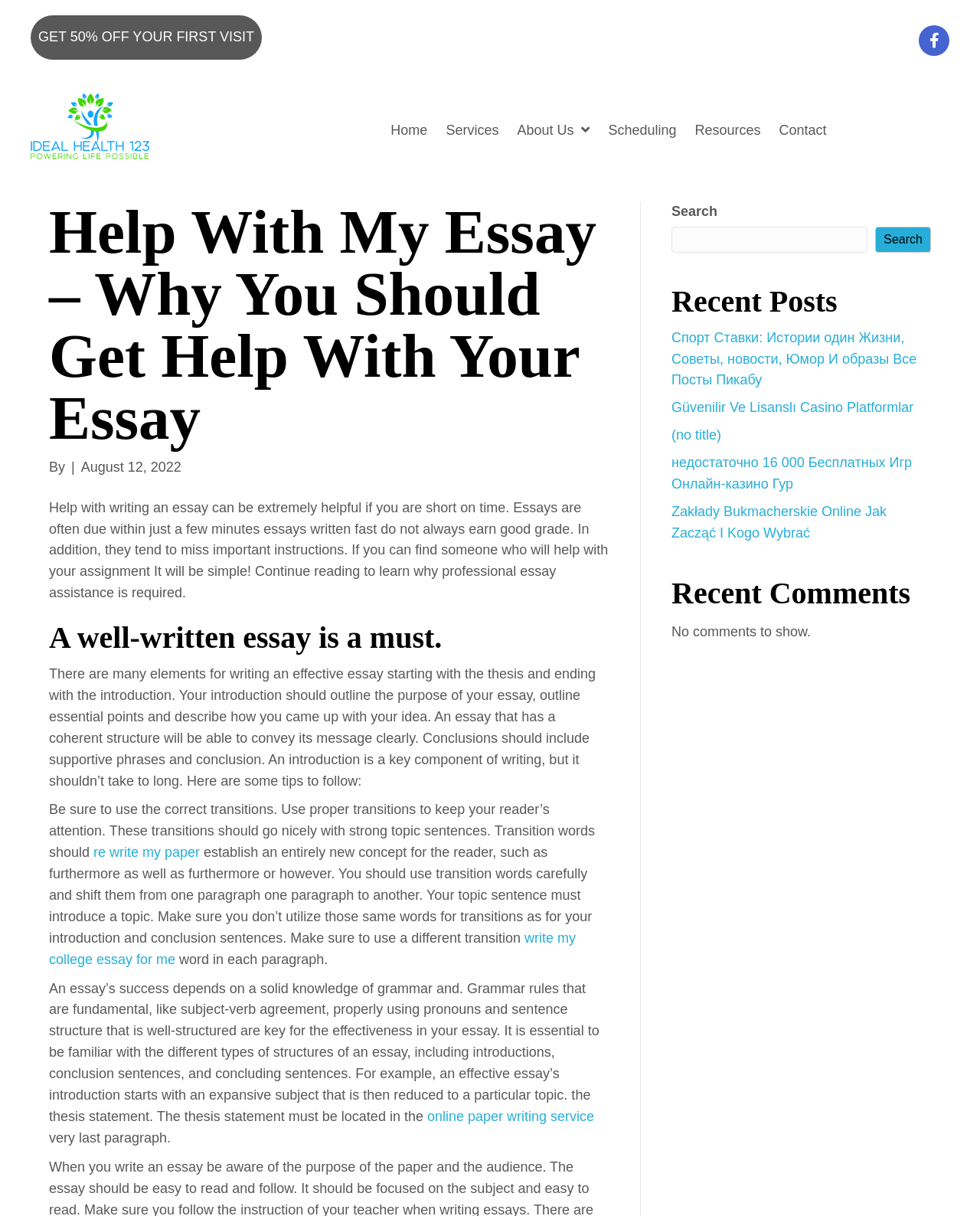What is the importance of grammar in an essay?
Relying on the image, give a concise answer in one word or a brief phrase.

It is key for effectiveness